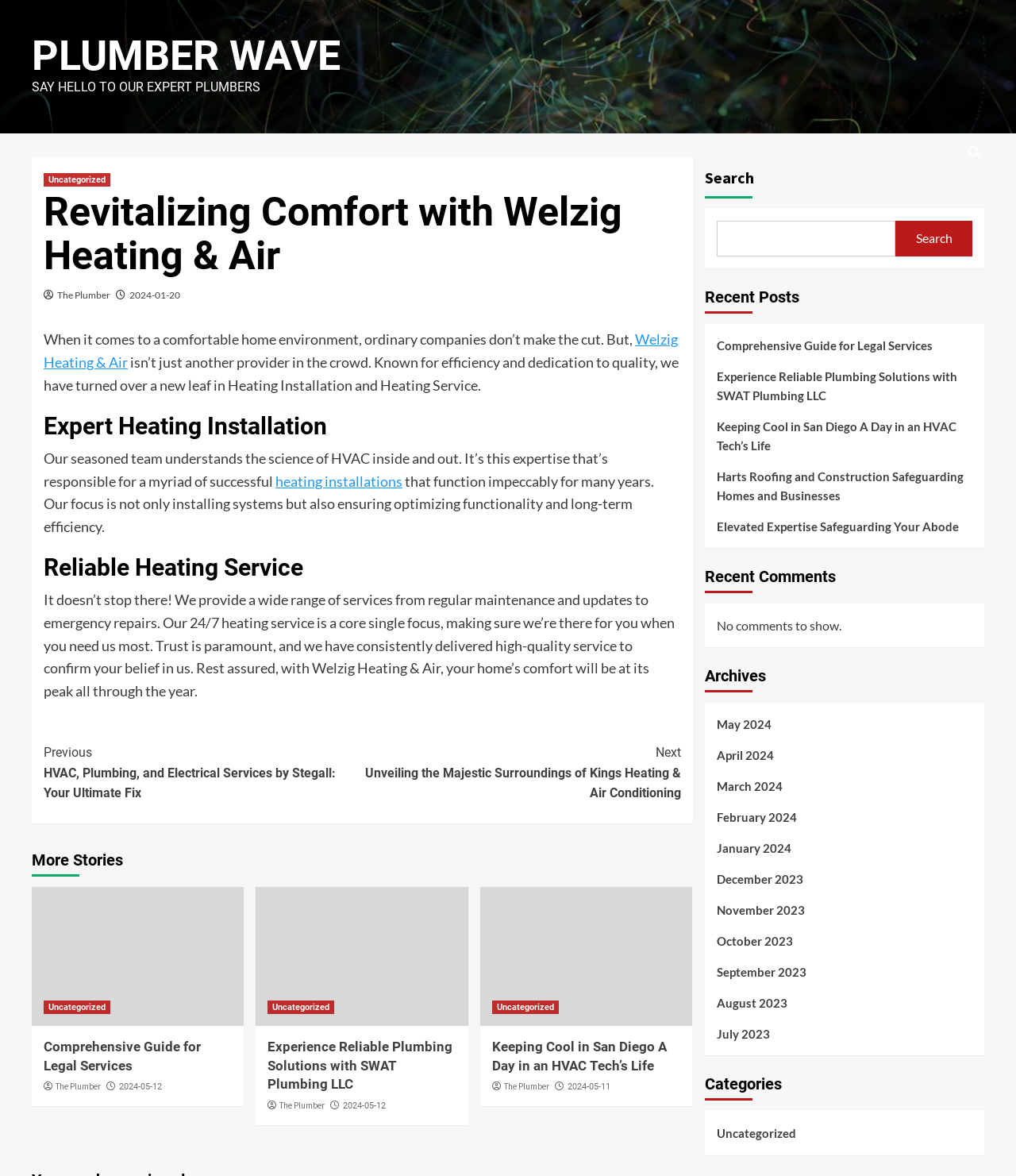Pinpoint the bounding box coordinates of the clickable area needed to execute the instruction: "View the 'More Stories' section". The coordinates should be specified as four float numbers between 0 and 1, i.e., [left, top, right, bottom].

[0.031, 0.72, 0.121, 0.745]